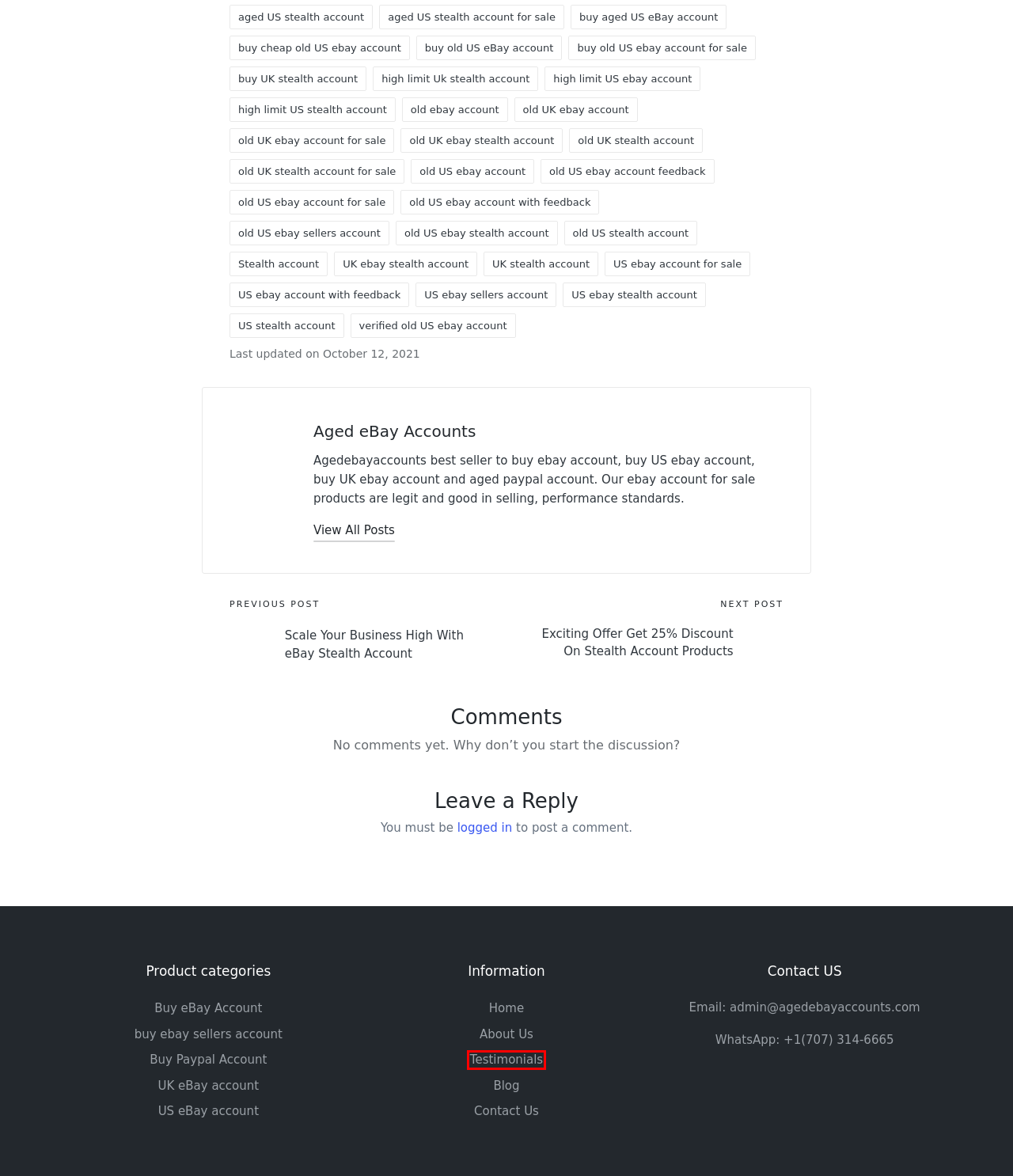You are provided a screenshot of a webpage featuring a red bounding box around a UI element. Choose the webpage description that most accurately represents the new webpage after clicking the element within the red bounding box. Here are the candidates:
A. old US ebay stealth account Archives | AgedeBayAccounts
B. buy ebay sellers account with stealth account | AgedeBayAccounts
C. high limit Uk stealth account Archives | AgedeBayAccounts
D. old US stealth account Archives | AgedeBayAccounts
E. buy UK stealth account Archives | AgedeBayAccounts
F. UK stealth account Archives | AgedeBayAccounts
G. buy old US eBay account Archives | AgedeBayAccounts
H. Stealth account Archives | AgedeBayAccounts

B